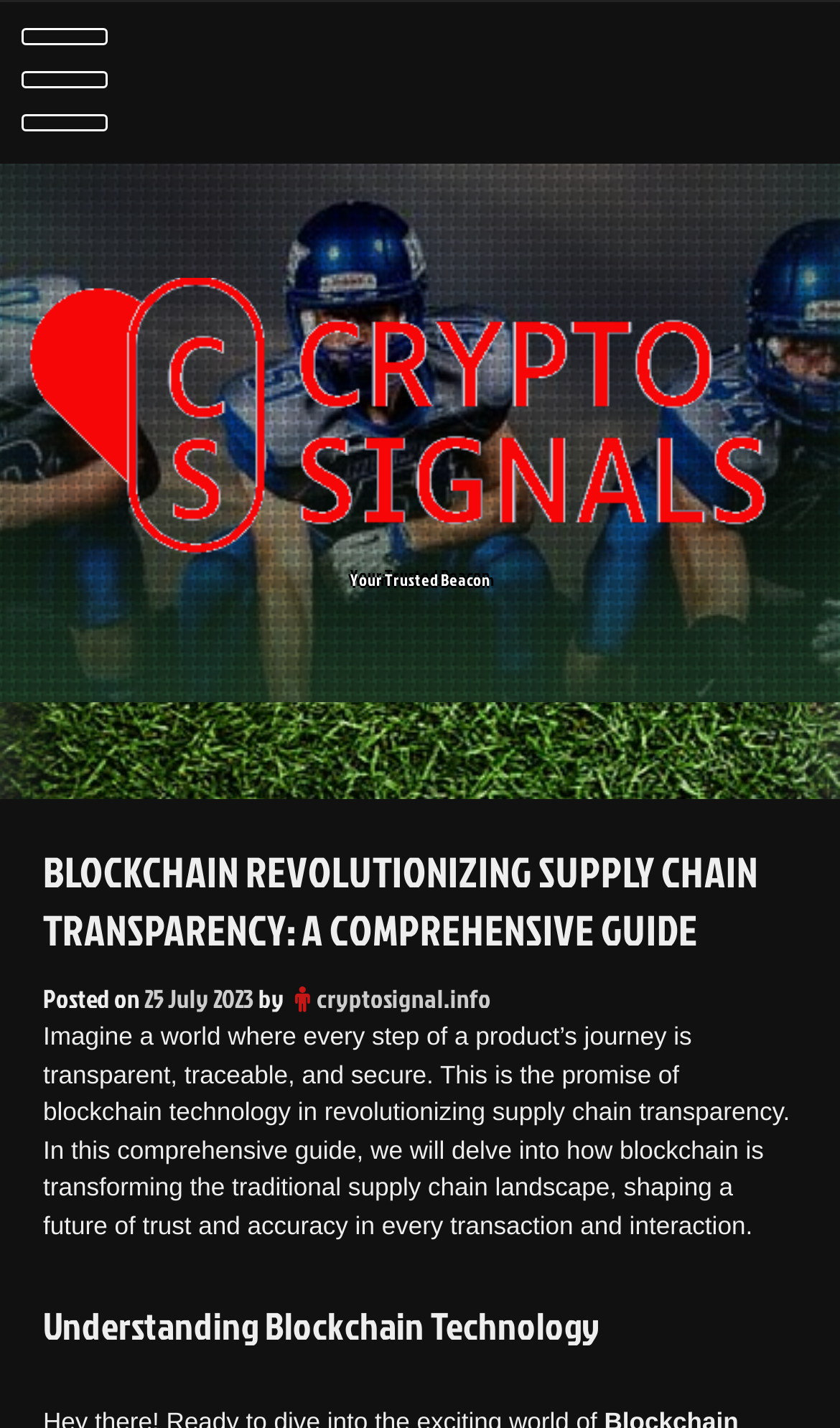Please analyze the image and provide a thorough answer to the question:
What is the date of the post?

I found the answer by examining the link element with the text '25 July 2023' and the time element associated with it, which indicates the date of the post.